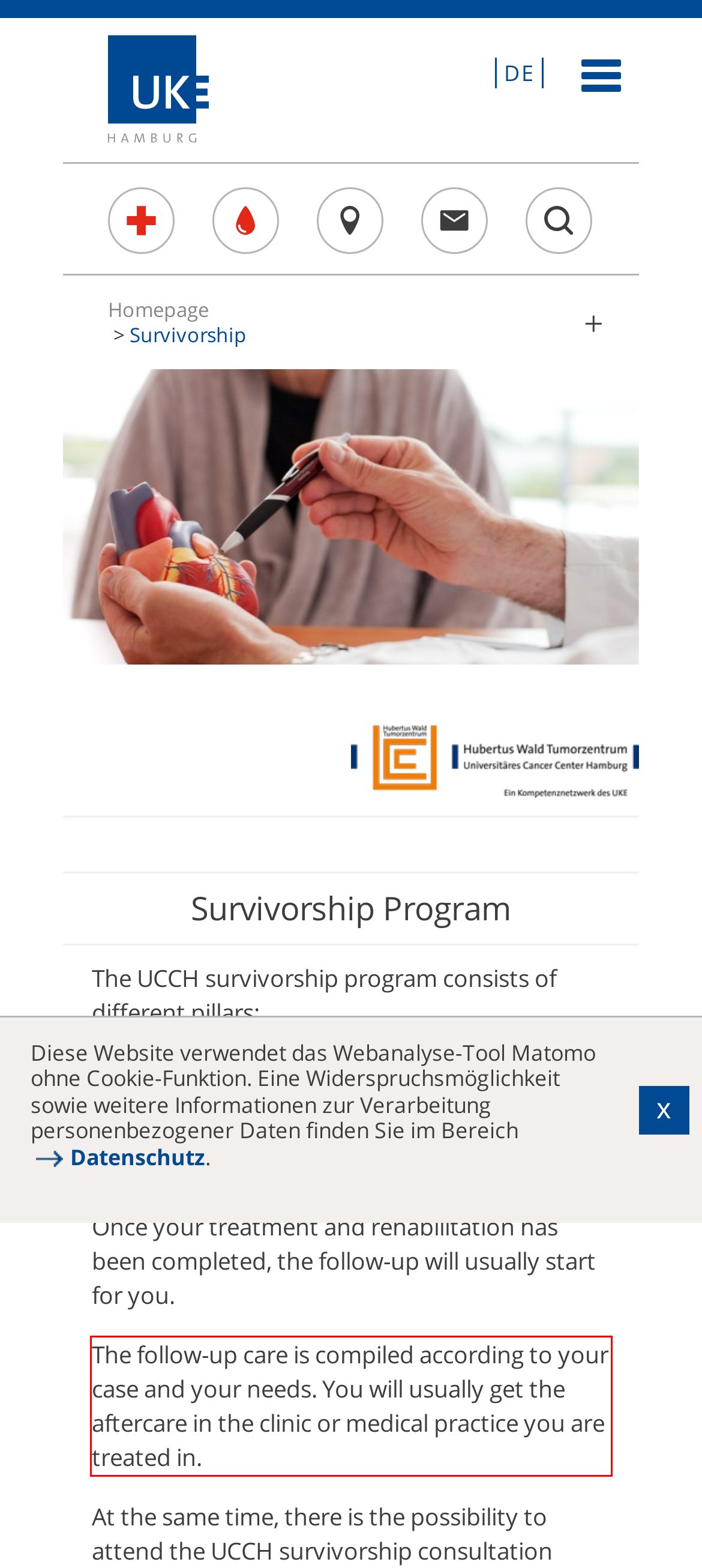Examine the screenshot of the webpage, locate the red bounding box, and perform OCR to extract the text contained within it.

The follow-up care is compiled according to your case and your needs. You will usually get the aftercare in the clinic or medical practice you are treated in.